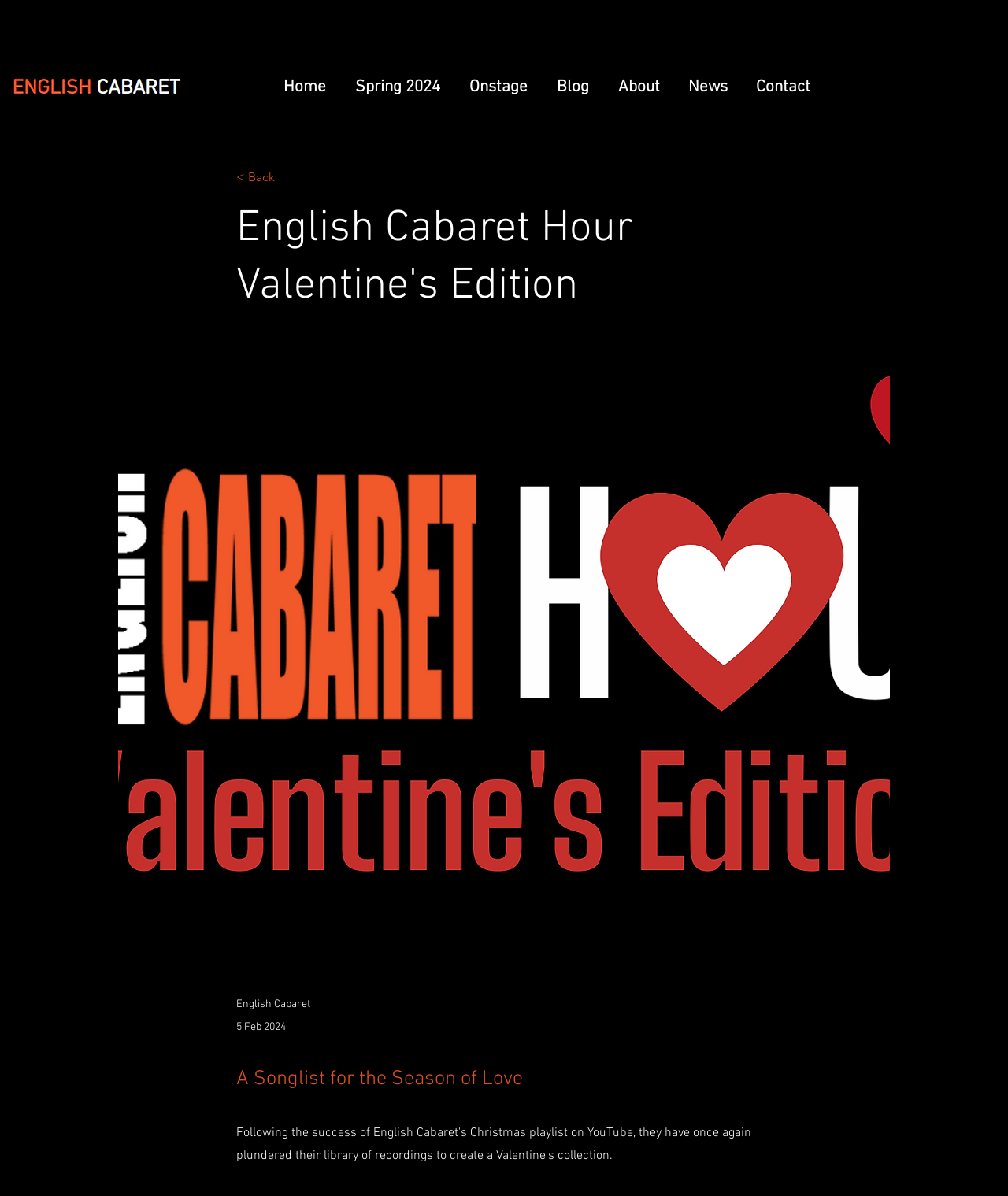Determine the main headline from the webpage and extract its text.

English Cabaret Hour Valentine's Edition